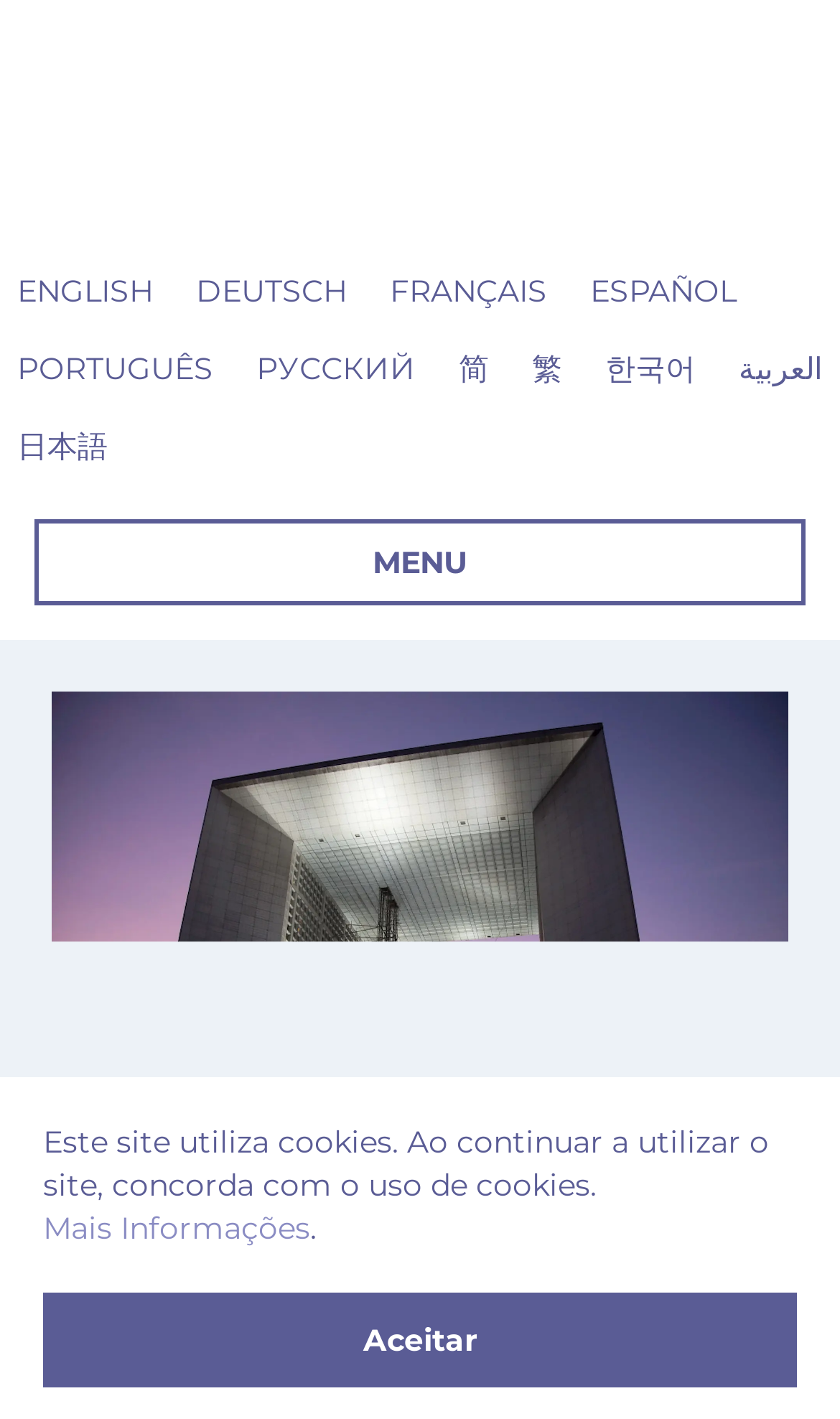Use the information in the screenshot to answer the question comprehensively: What is the text above the language options?

I found a static text element labeled 'MENU' above the language options, which is likely a navigation menu or a dropdown menu.